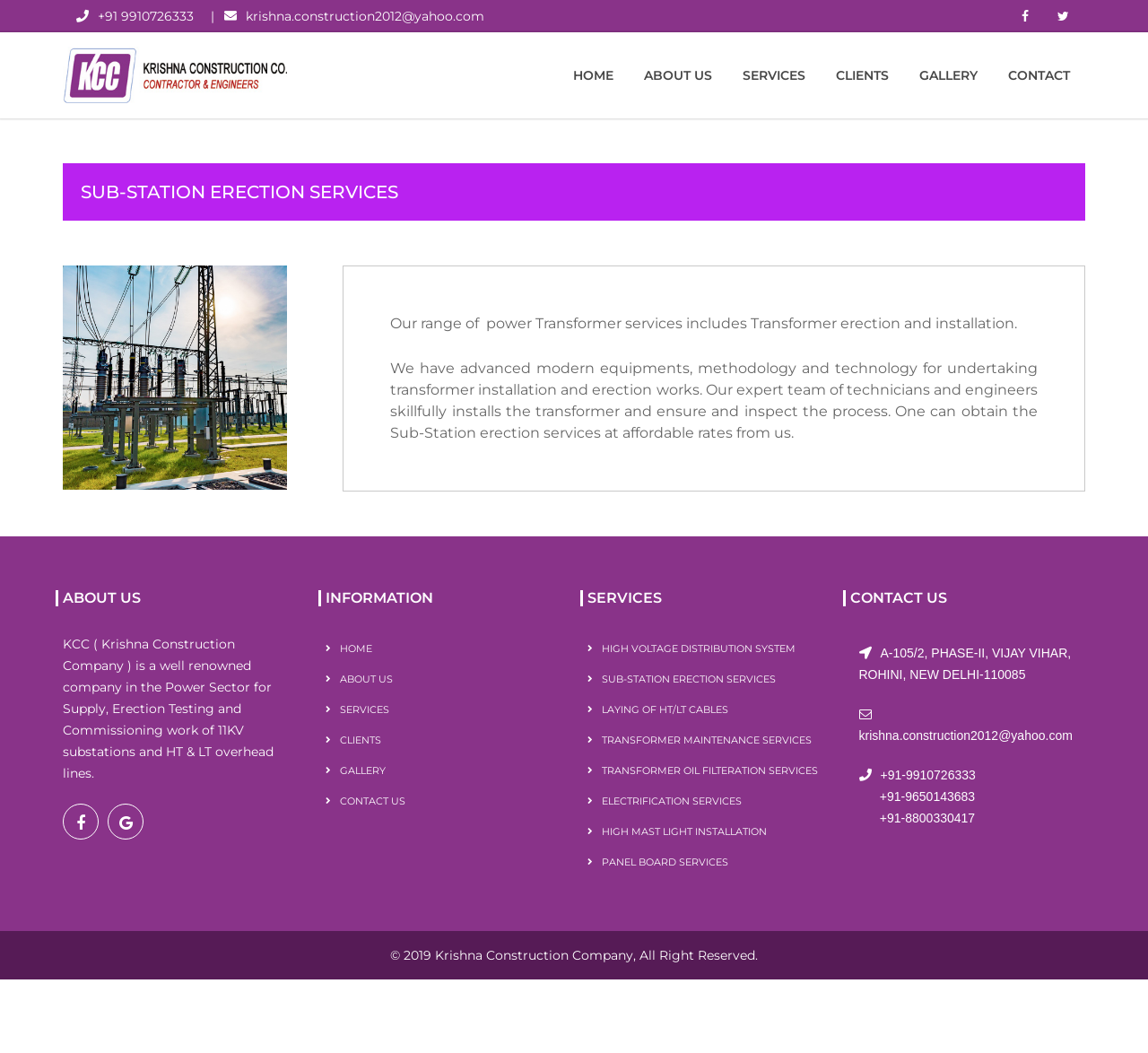Locate the bounding box coordinates of the element's region that should be clicked to carry out the following instruction: "Click the SERVICES link". The coordinates need to be four float numbers between 0 and 1, i.e., [left, top, right, bottom].

[0.634, 0.031, 0.715, 0.112]